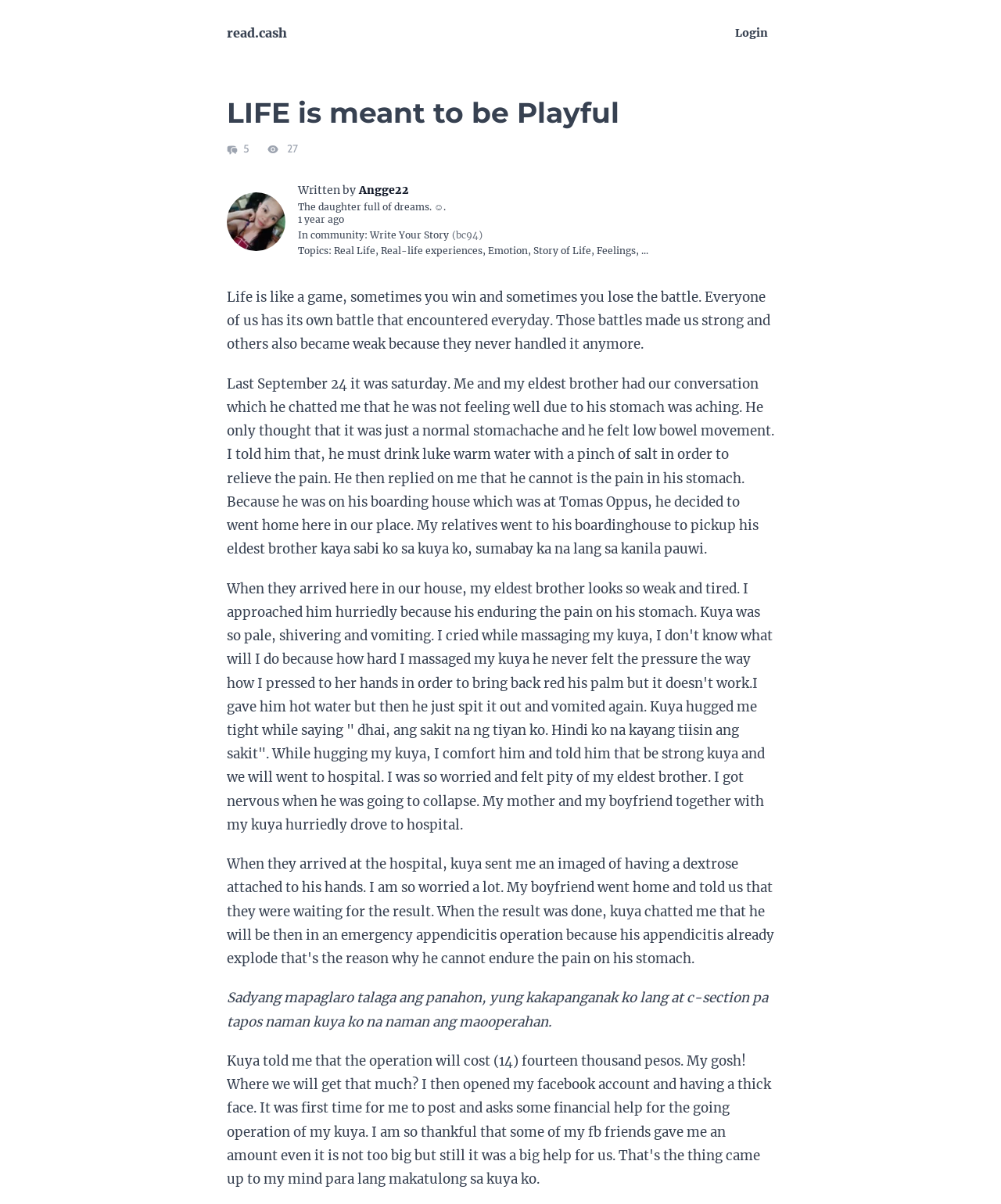Find the bounding box coordinates of the clickable element required to execute the following instruction: "View the community 'Write Your Story'". Provide the coordinates as four float numbers between 0 and 1, i.e., [left, top, right, bottom].

[0.37, 0.19, 0.482, 0.2]